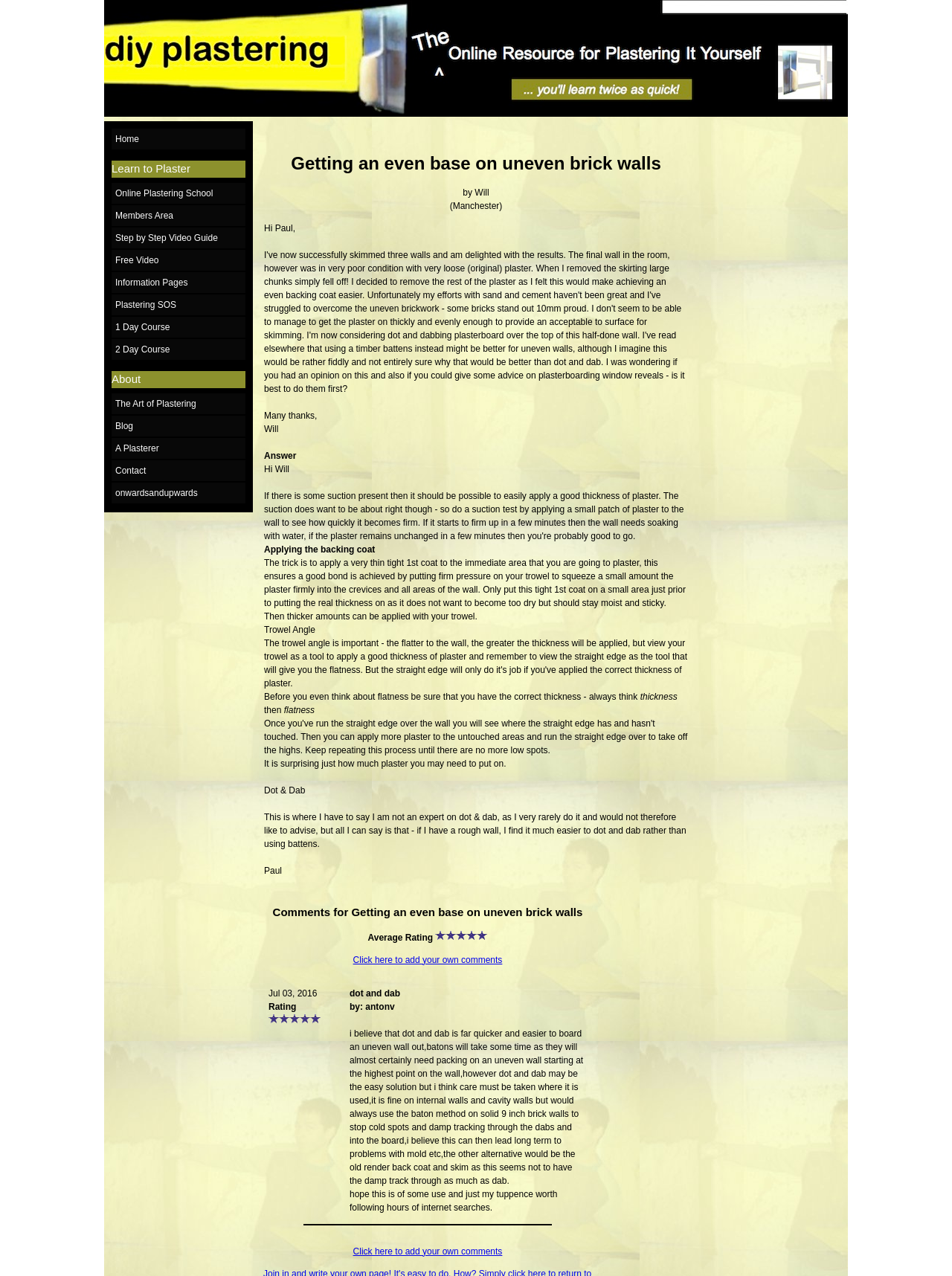Identify the bounding box coordinates of the section to be clicked to complete the task described by the following instruction: "Click on the 'Contact' link". The coordinates should be four float numbers between 0 and 1, formatted as [left, top, right, bottom].

[0.117, 0.361, 0.258, 0.377]